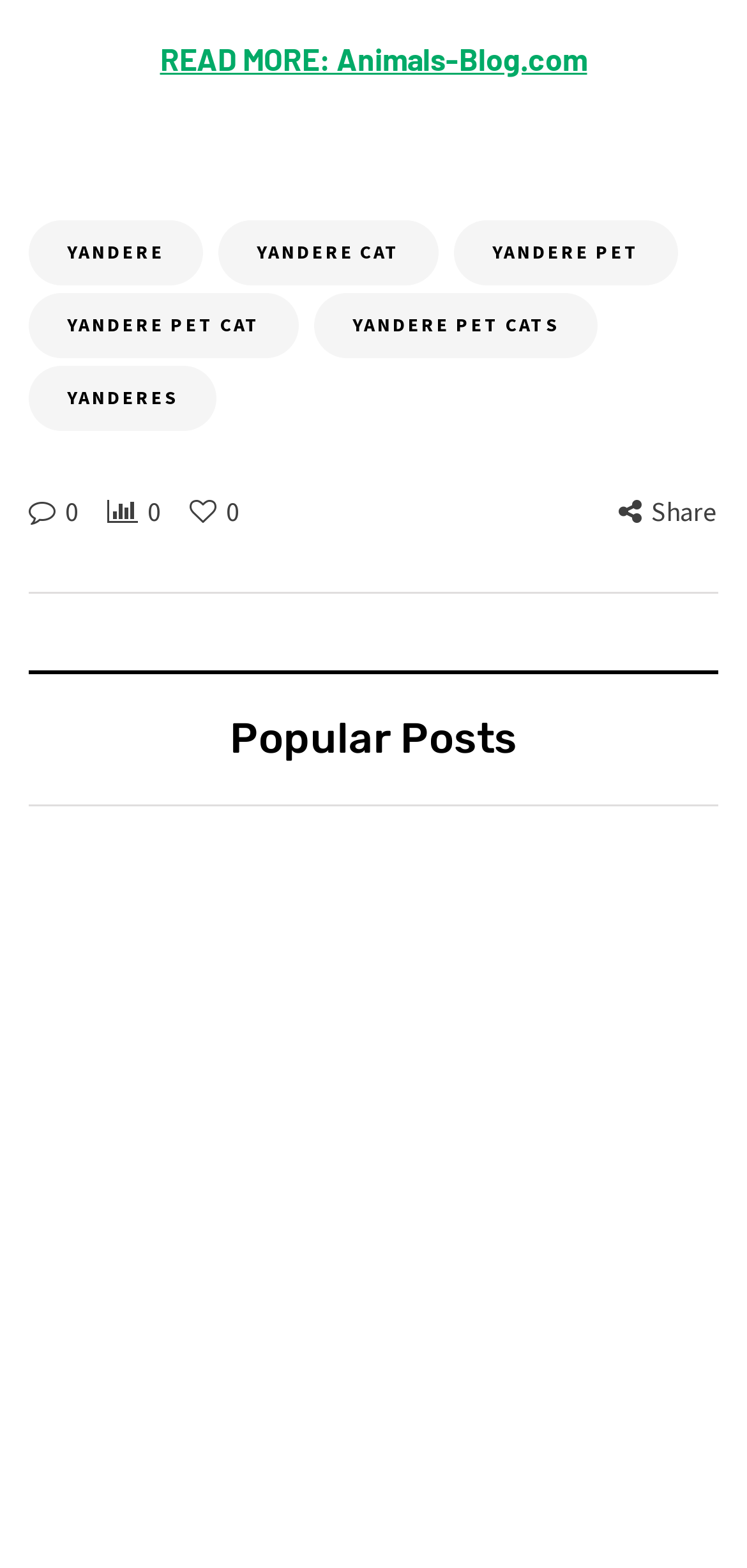How many posts are listed under 'Popular Posts'?
Based on the image, give a one-word or short phrase answer.

3